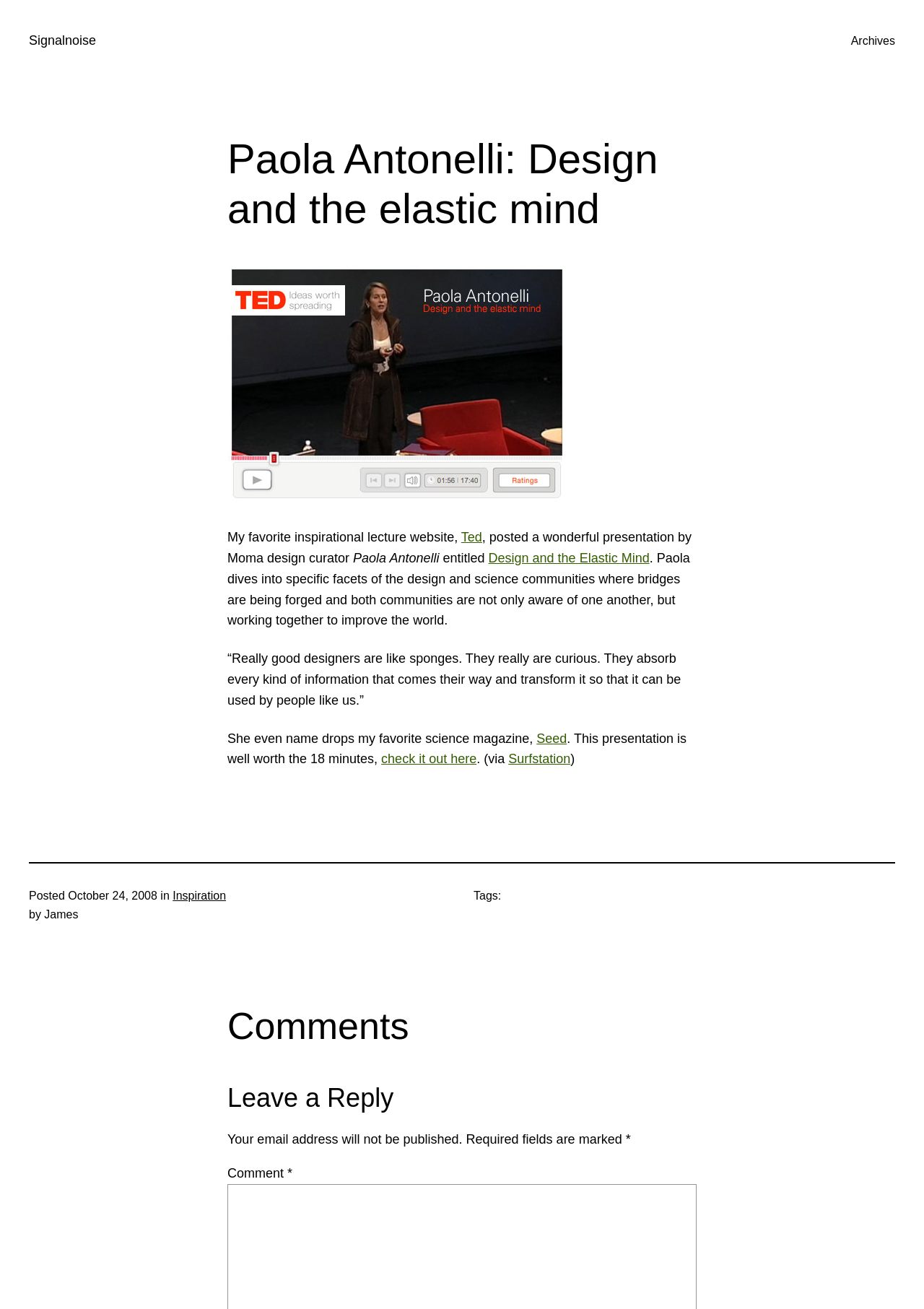Can you specify the bounding box coordinates for the region that should be clicked to fulfill this instruction: "Leave a comment".

[0.246, 0.891, 0.311, 0.902]